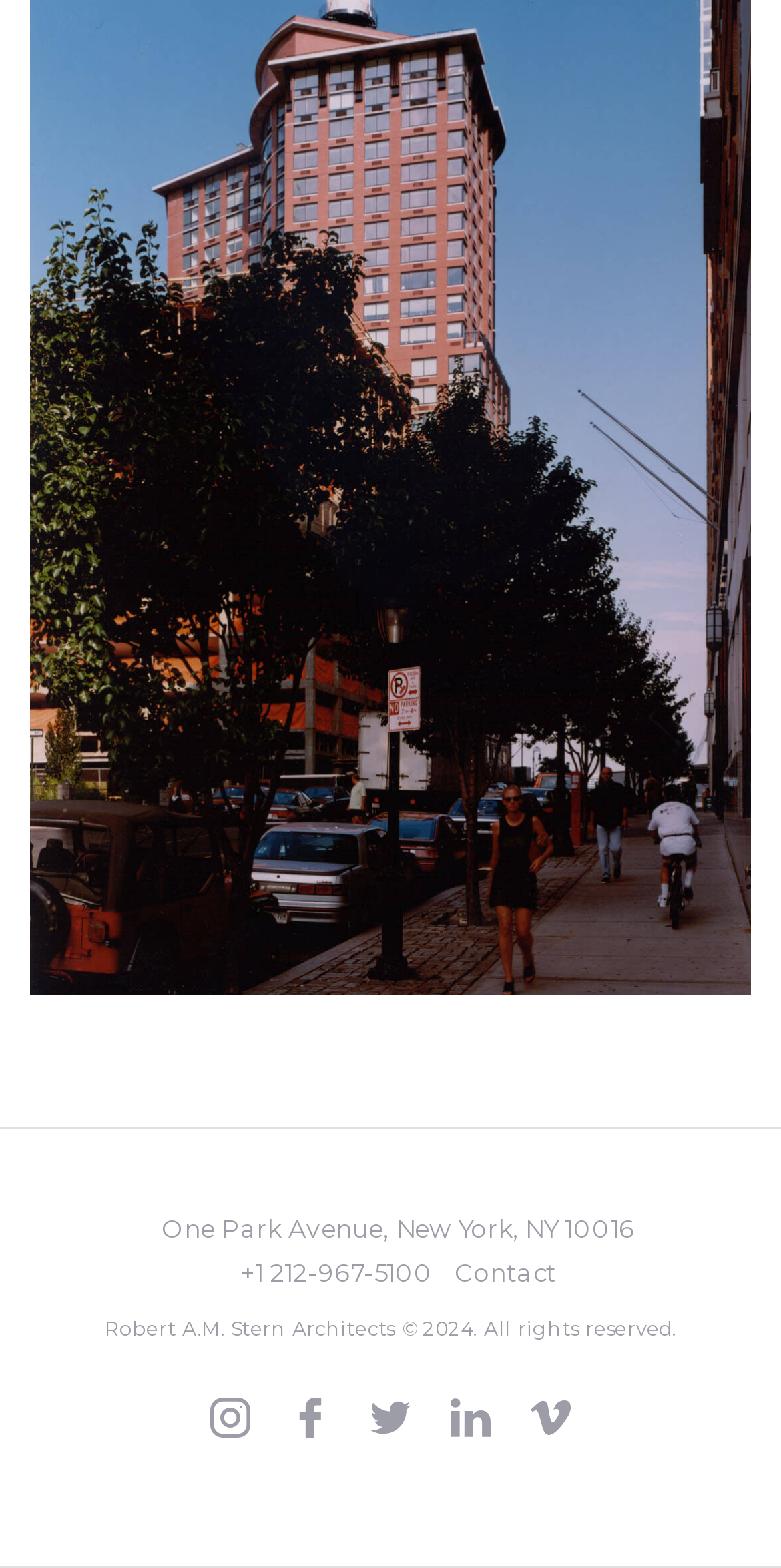Answer the question using only a single word or phrase: 
What year is the copyright reserved?

2024